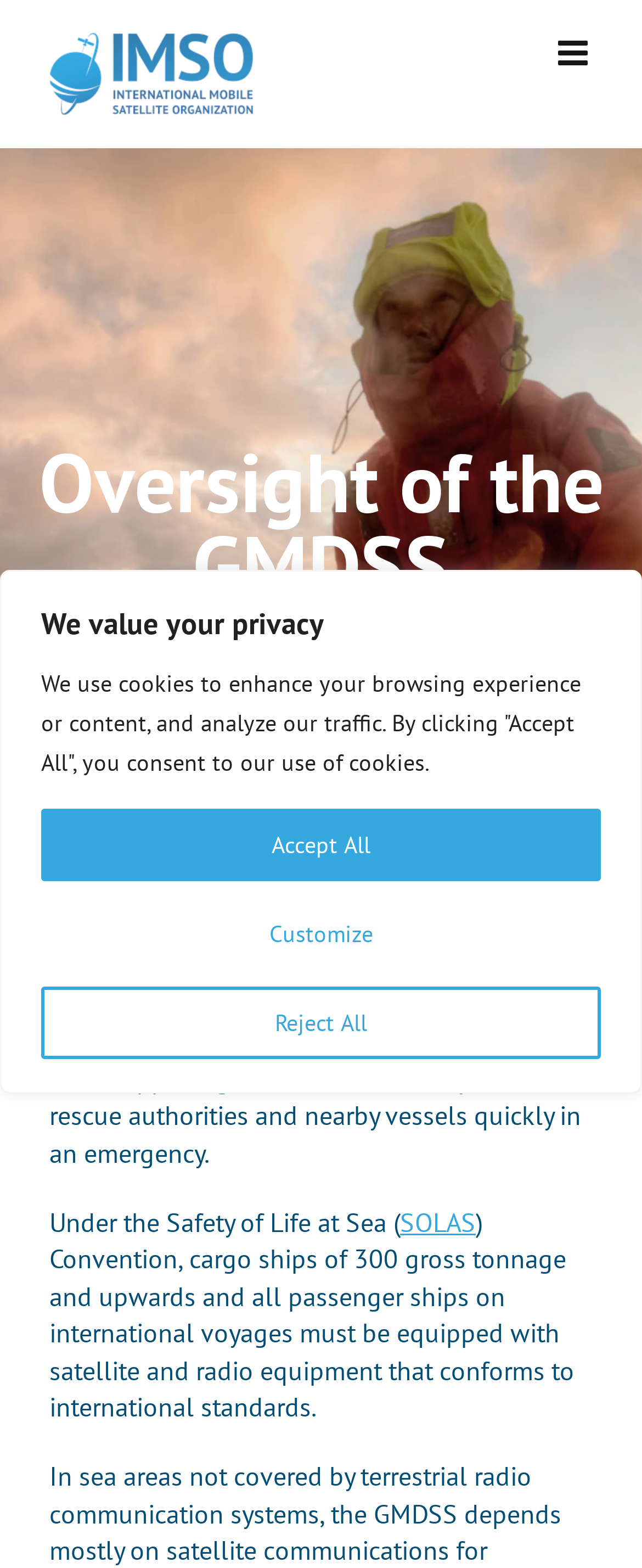Please specify the bounding box coordinates for the clickable region that will help you carry out the instruction: "Learn more about SOLAS".

[0.623, 0.769, 0.741, 0.79]